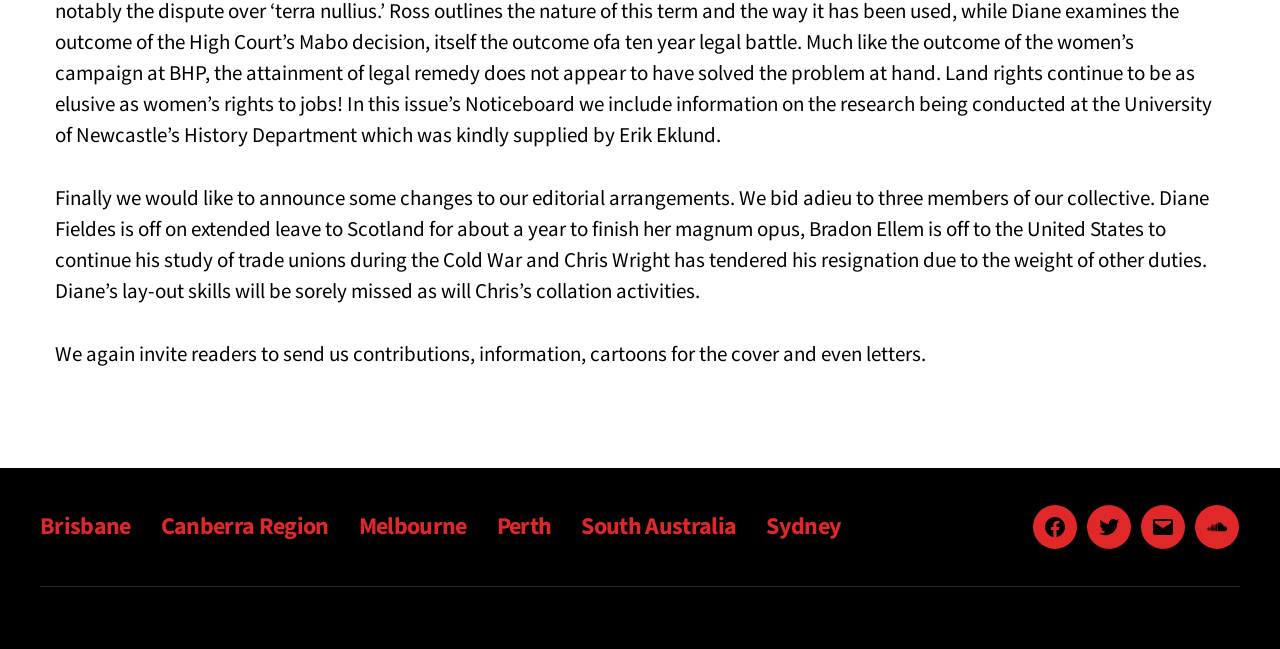Select the bounding box coordinates of the element I need to click to carry out the following instruction: "Go to Sydney page".

[0.599, 0.787, 0.657, 0.835]